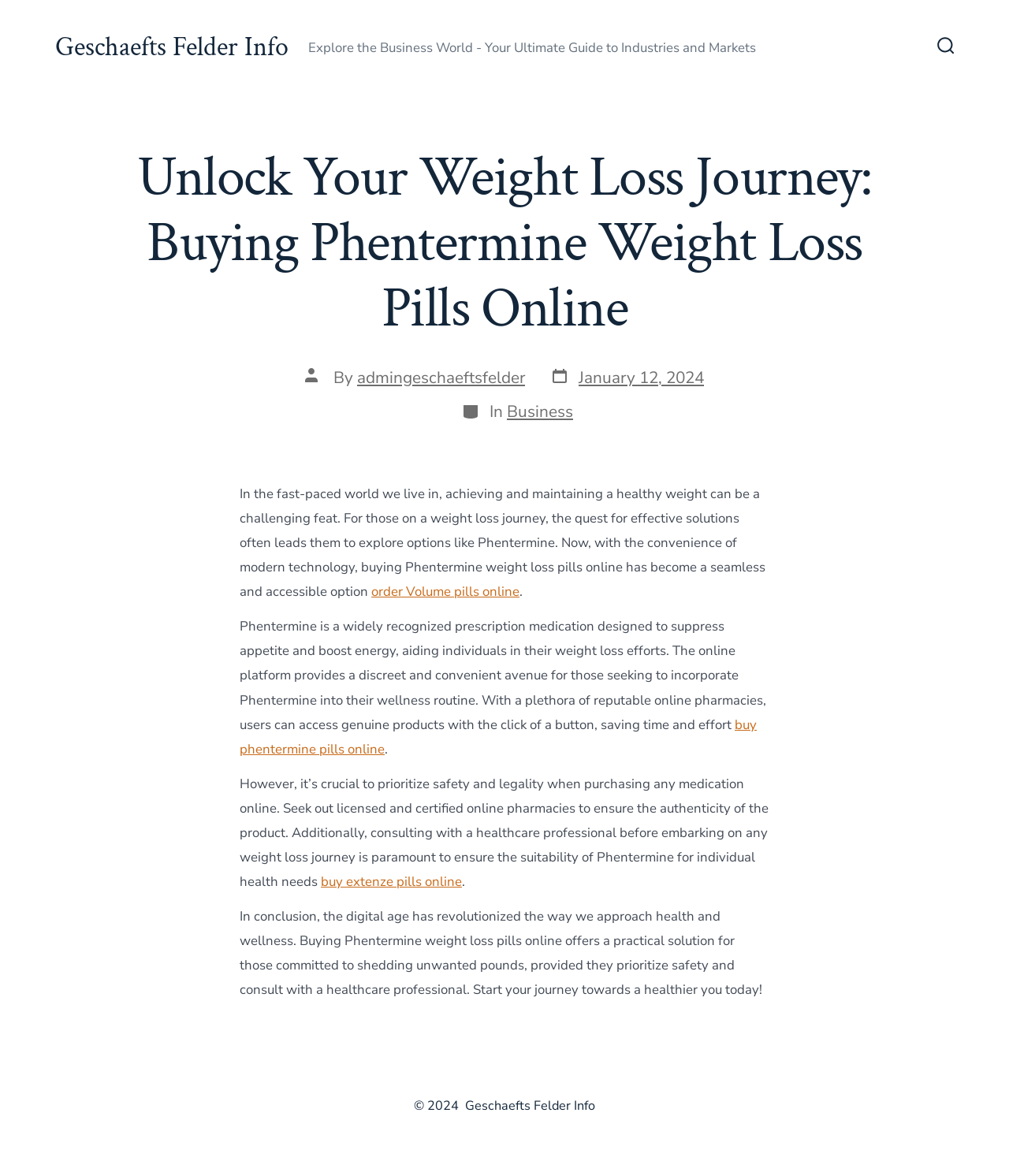Determine the bounding box coordinates of the area to click in order to meet this instruction: "Explore the Business World".

[0.306, 0.033, 0.75, 0.048]